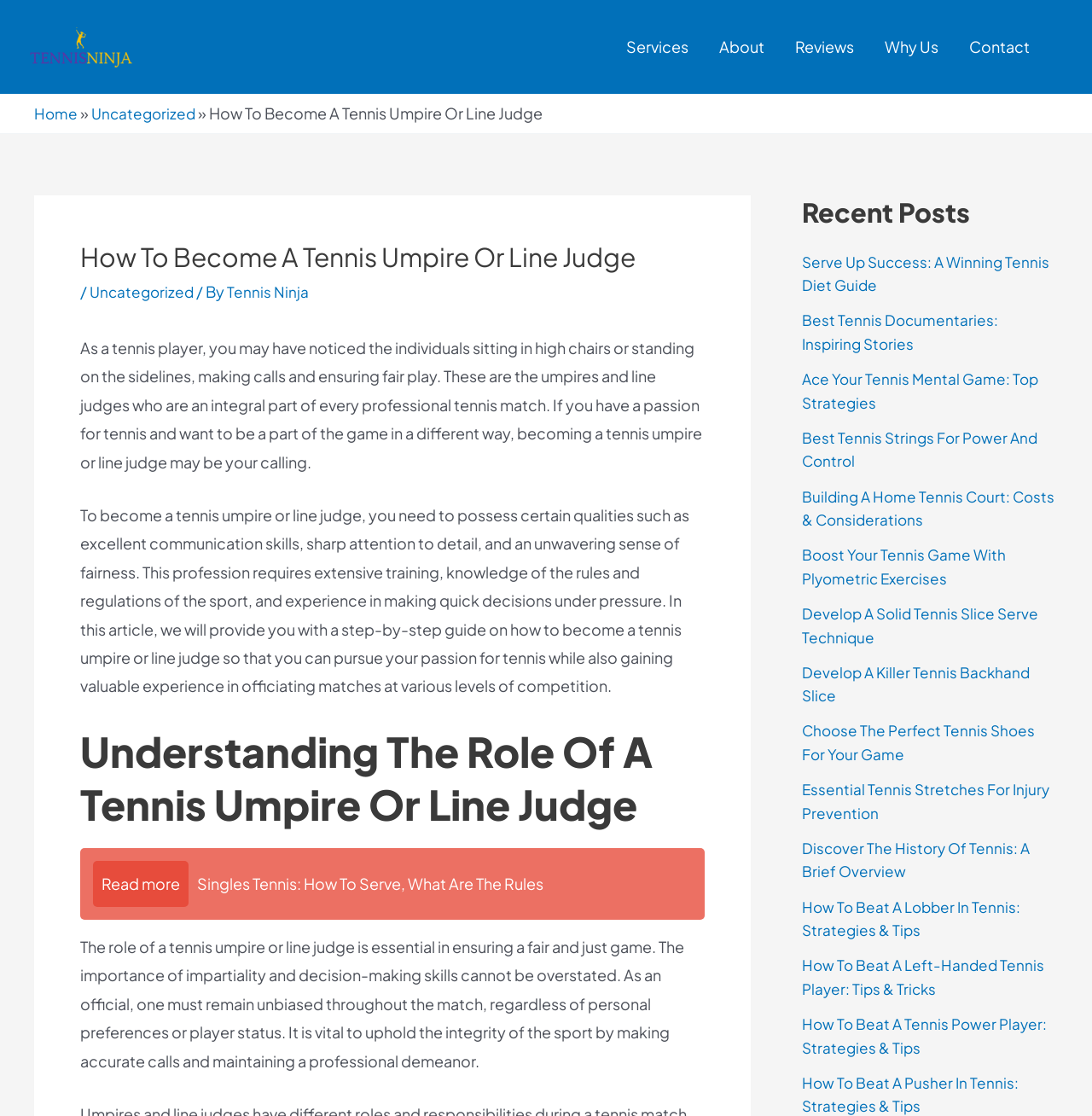Please determine the bounding box coordinates of the element's region to click for the following instruction: "Post a comment".

None